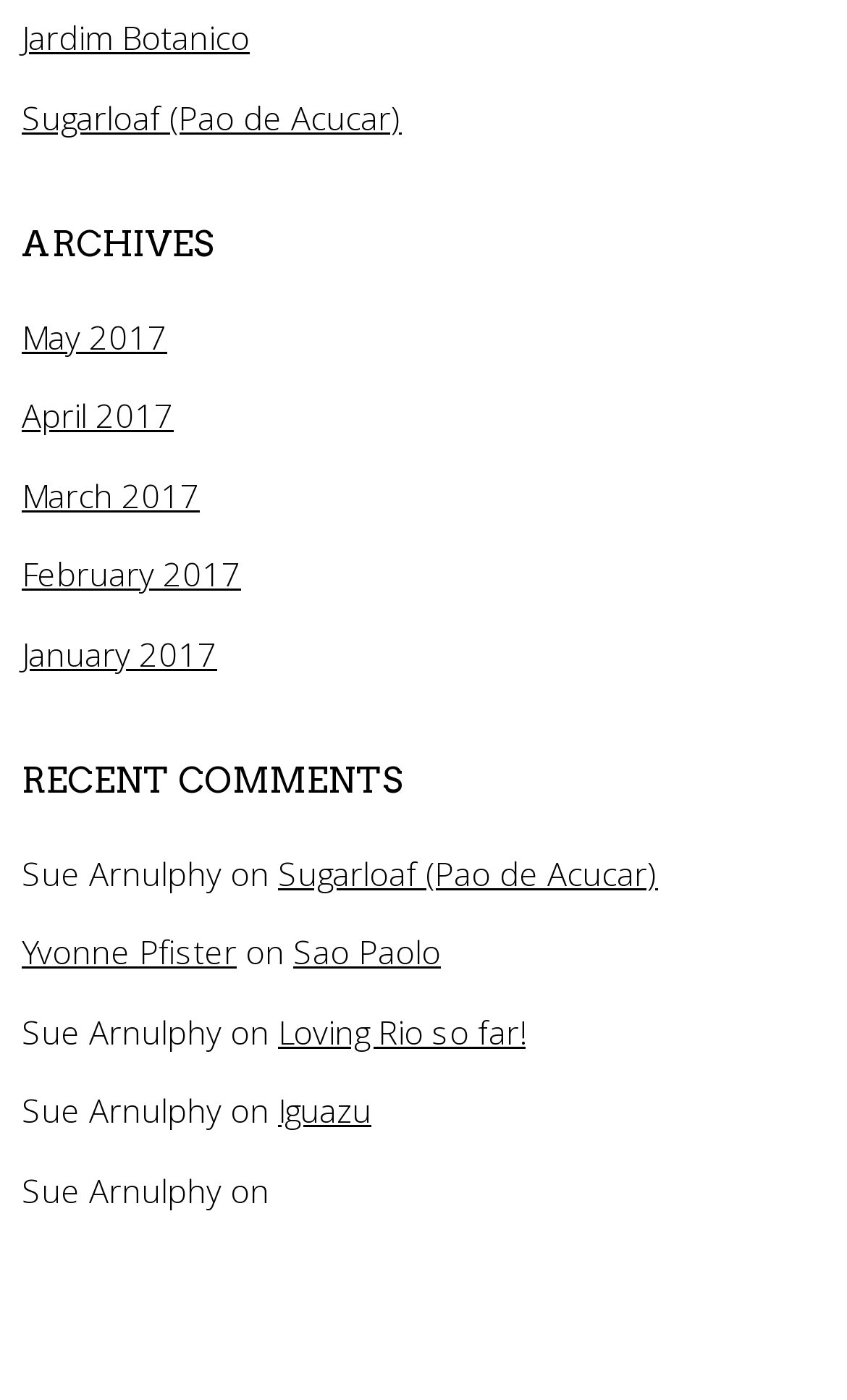Extract the bounding box coordinates for the UI element described by the text: "January 2017". The coordinates should be in the form of [left, top, right, bottom] with values between 0 and 1.

[0.026, 0.451, 0.256, 0.482]